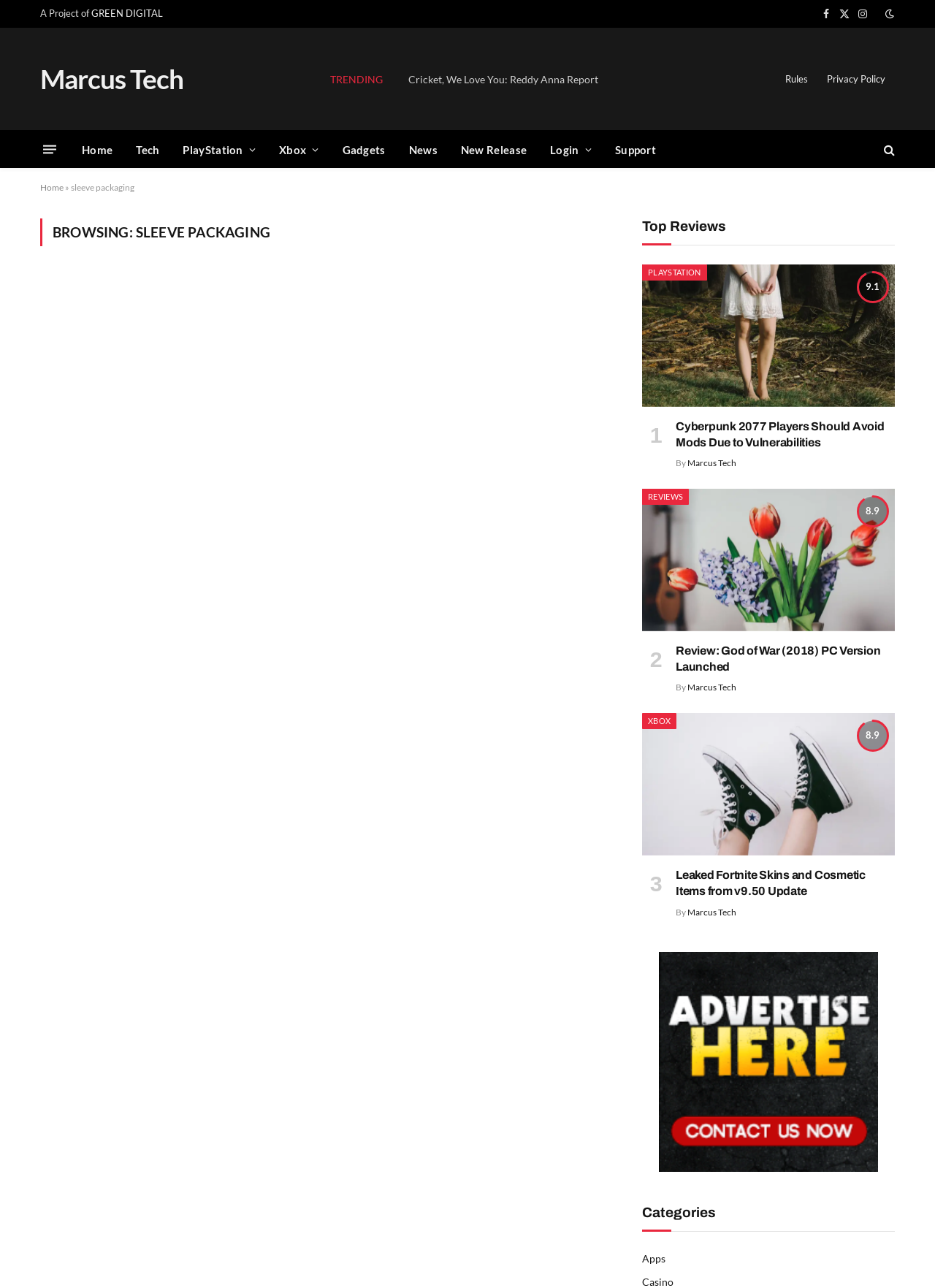Please determine the bounding box coordinates of the element's region to click for the following instruction: "Visit the 'PlayStation' page".

[0.687, 0.205, 0.756, 0.218]